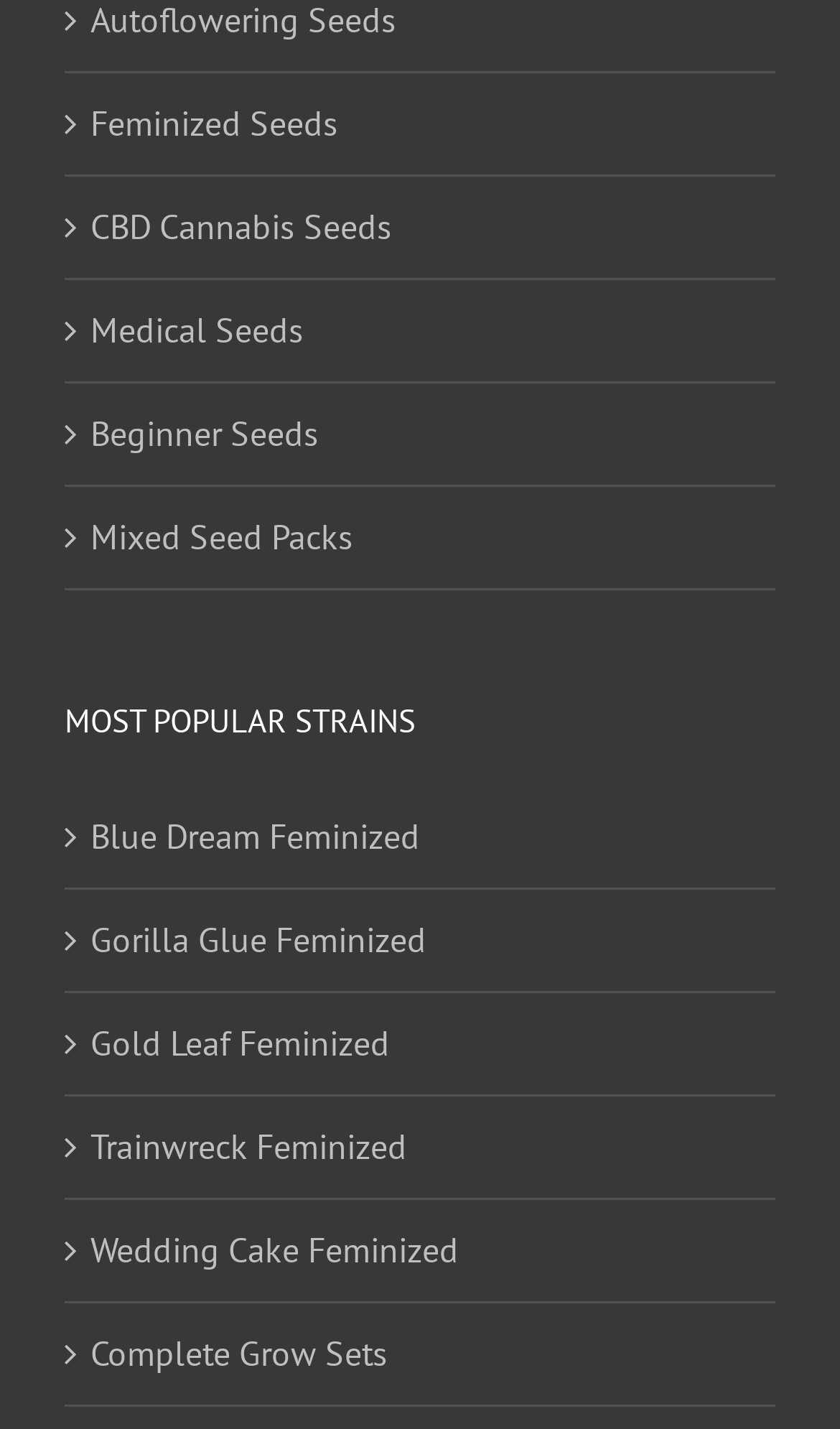Please identify the bounding box coordinates of the clickable area that will allow you to execute the instruction: "Check Complete Grow Sets".

[0.108, 0.927, 0.897, 0.968]